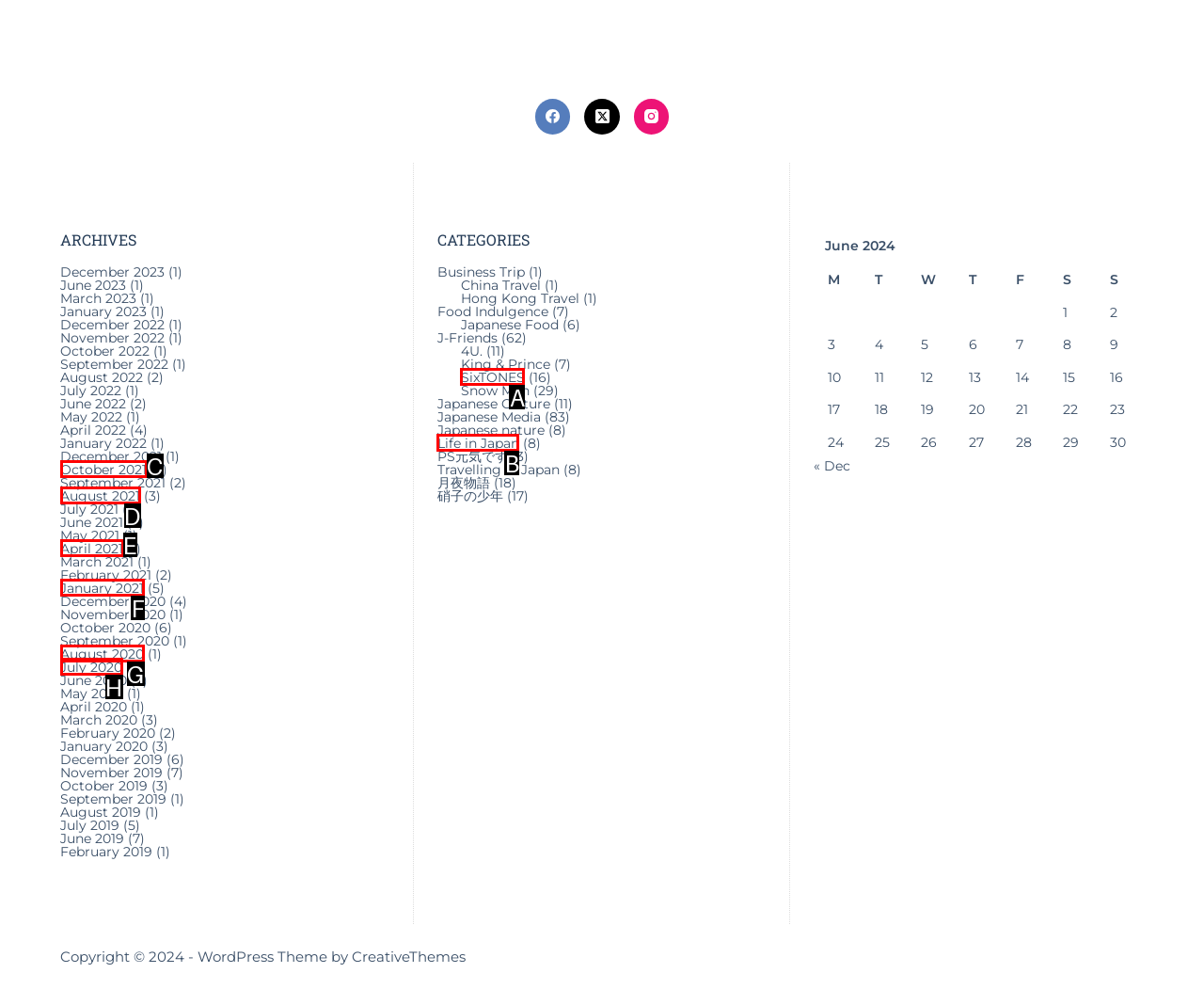Choose the correct UI element to click for this task: Check January 2021 archives Answer using the letter from the given choices.

F